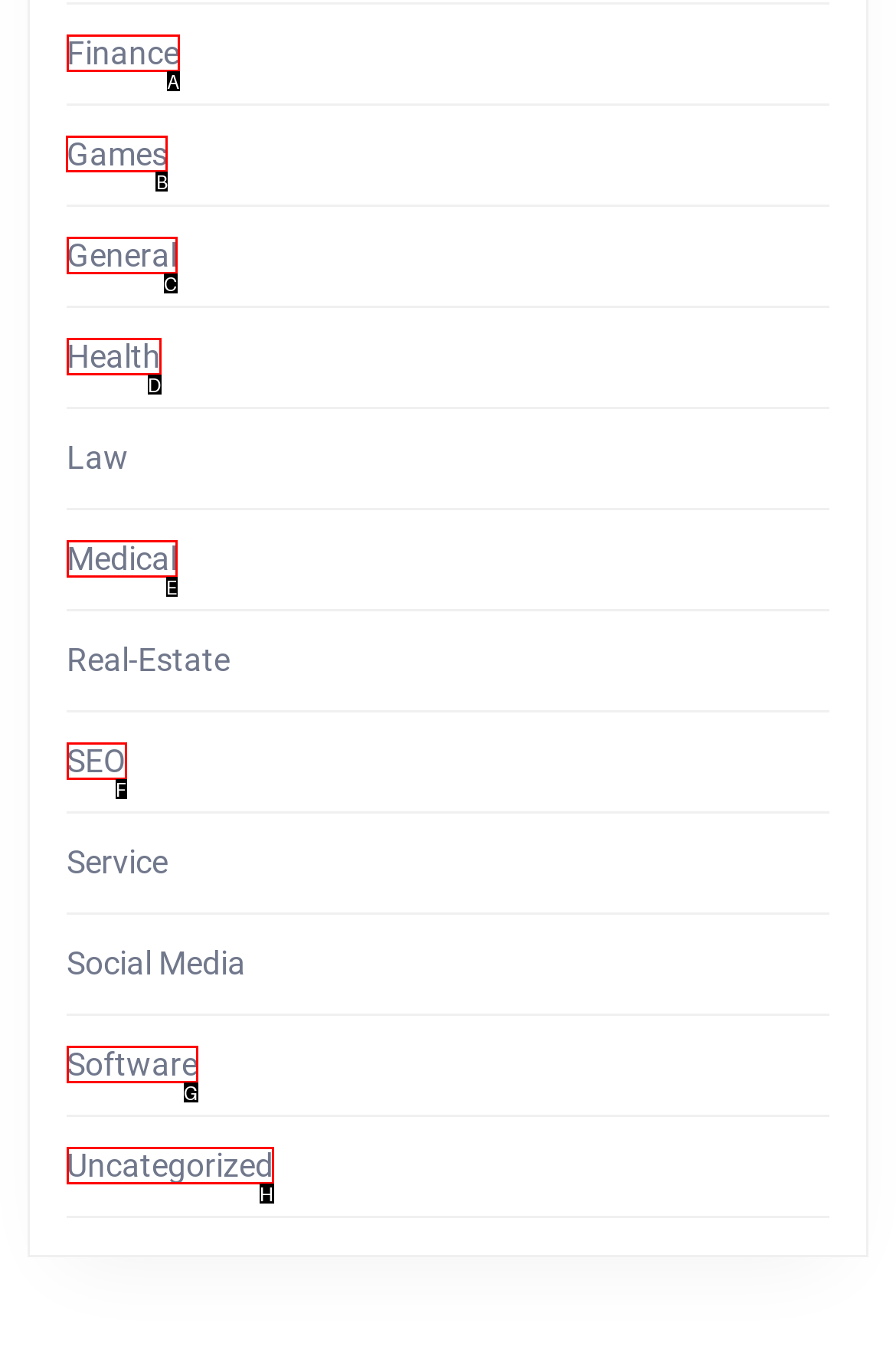For the task: Visit Games, specify the letter of the option that should be clicked. Answer with the letter only.

B